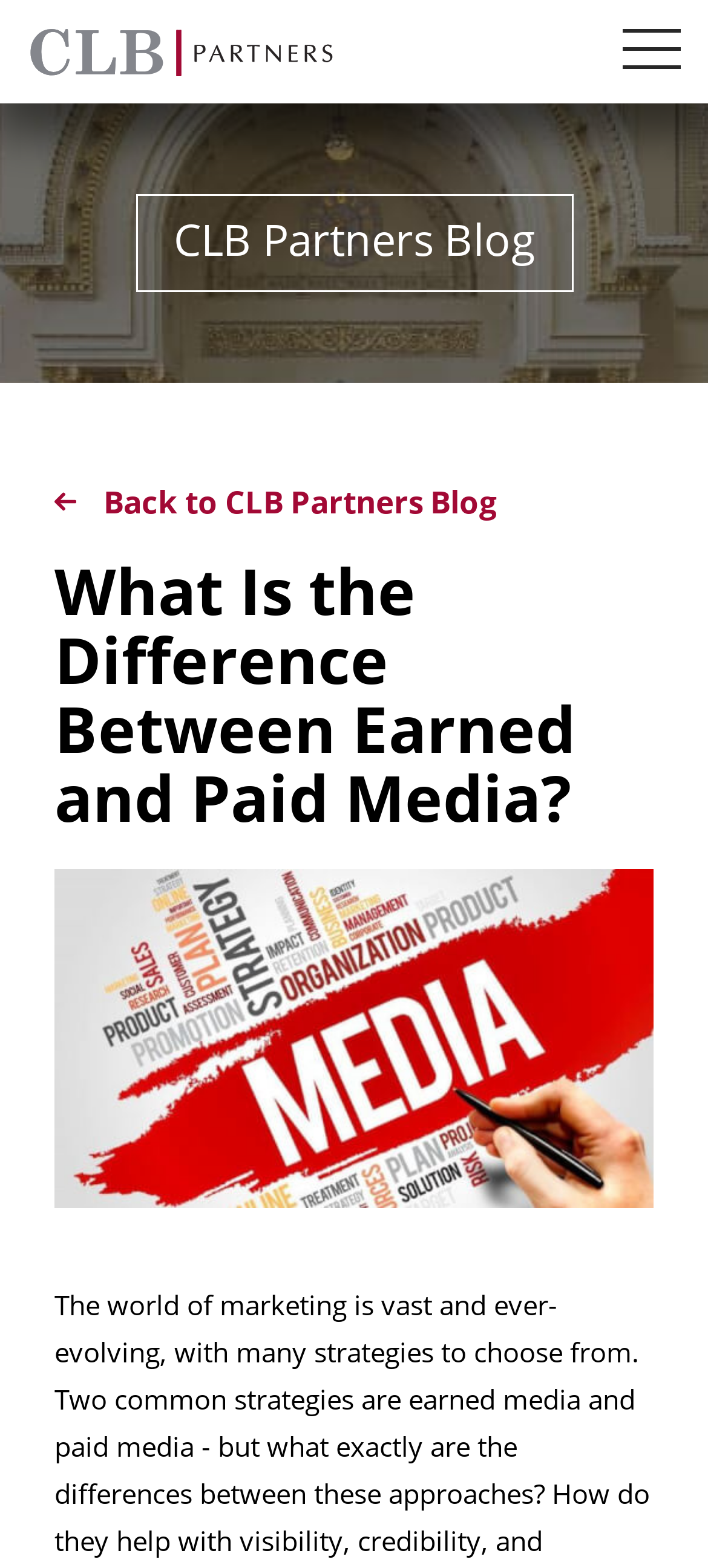Utilize the information from the image to answer the question in detail:
What is the purpose of the red button?

The red button is a link element with a bounding box of [0.077, 0.302, 0.923, 0.338]. It has an image child element with a bounding box of [0.077, 0.311, 0.146, 0.329]. The purpose of the red button is to navigate back to the CLB Partners Blog.